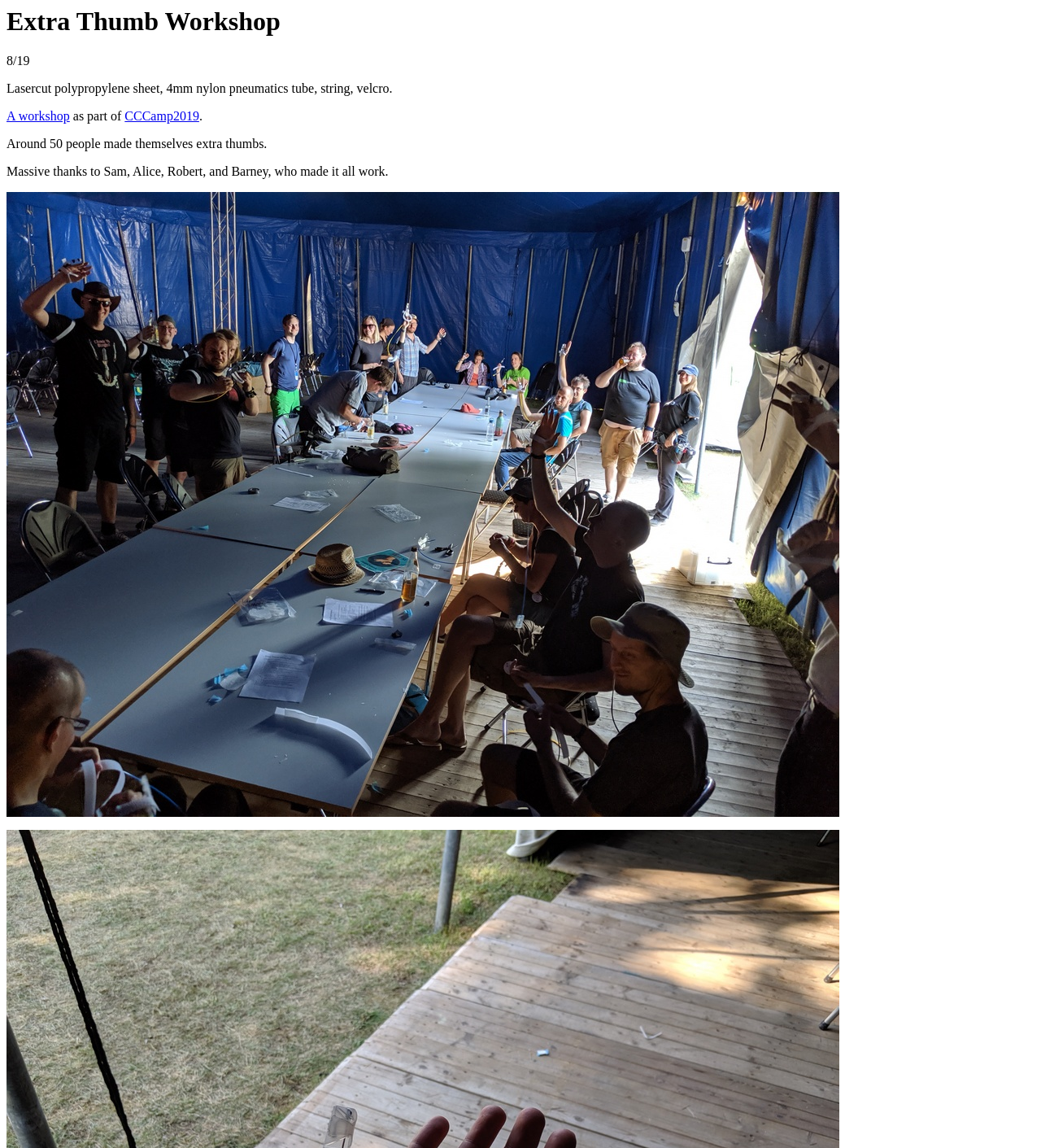Please extract the webpage's main title and generate its text content.

Extra Thumb Workshop